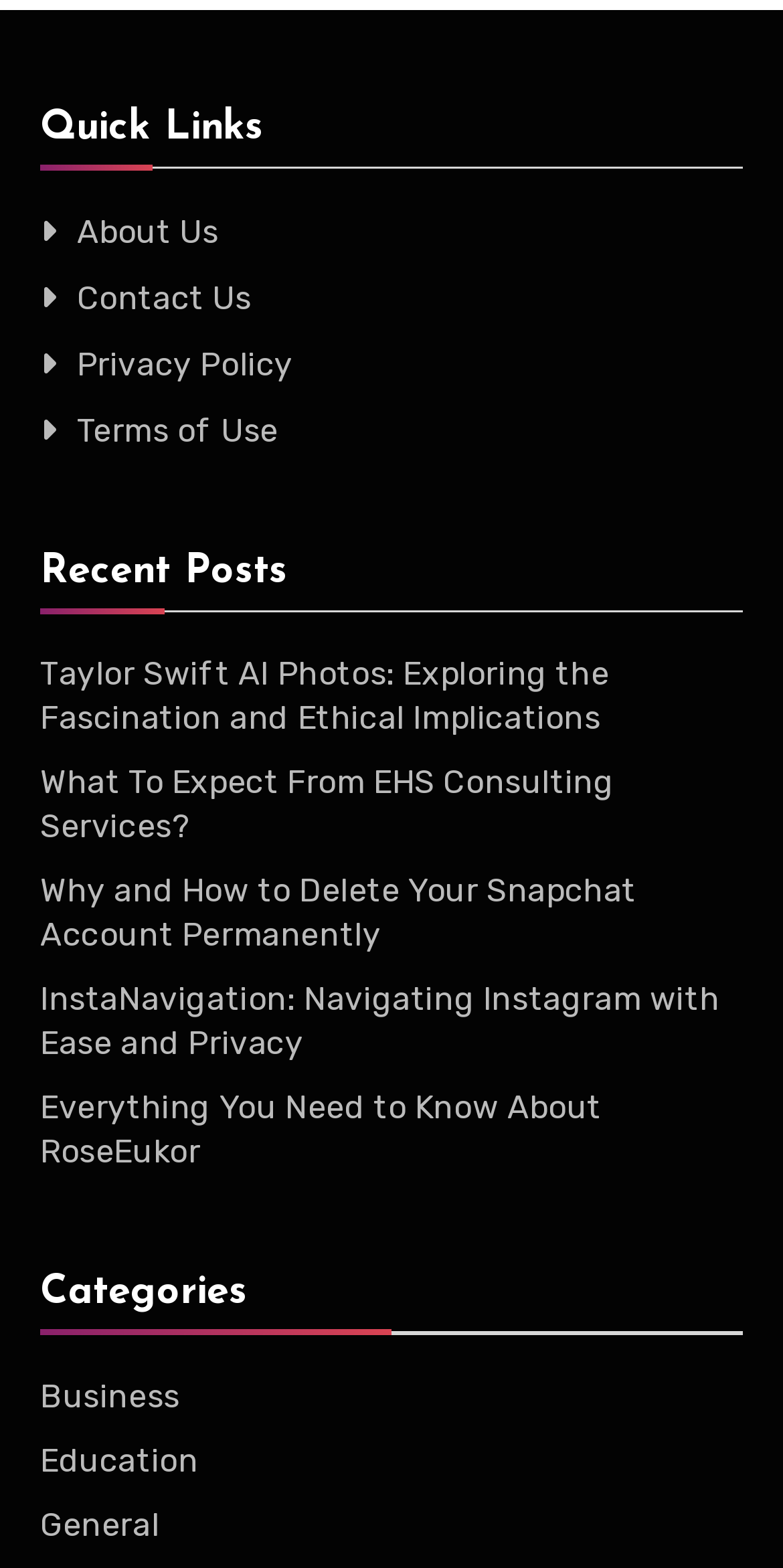What is the second recent post about?
Look at the image and answer the question using a single word or phrase.

EHS Consulting Services